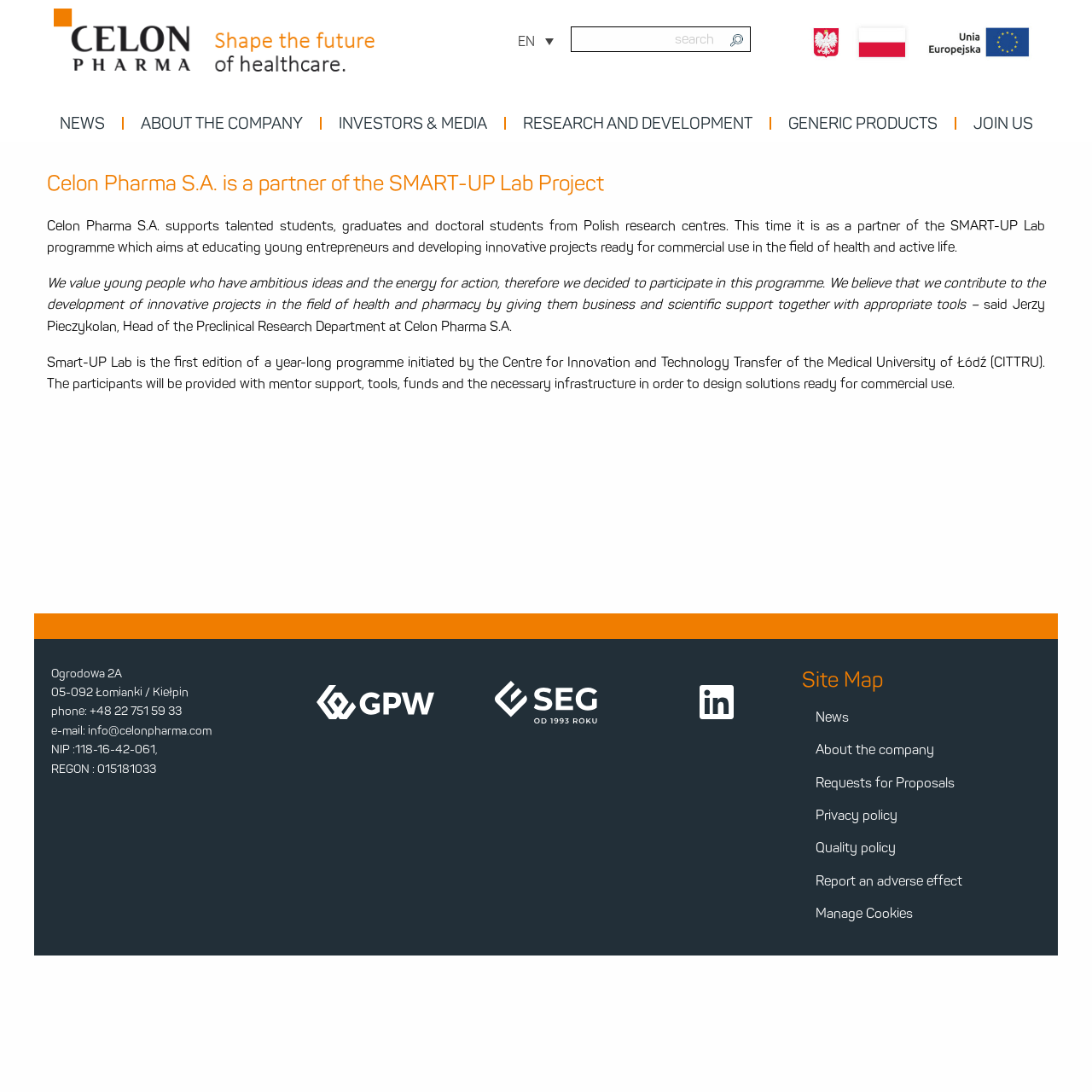Determine the bounding box coordinates of the element that should be clicked to execute the following command: "View site map".

[0.734, 0.608, 0.969, 0.636]